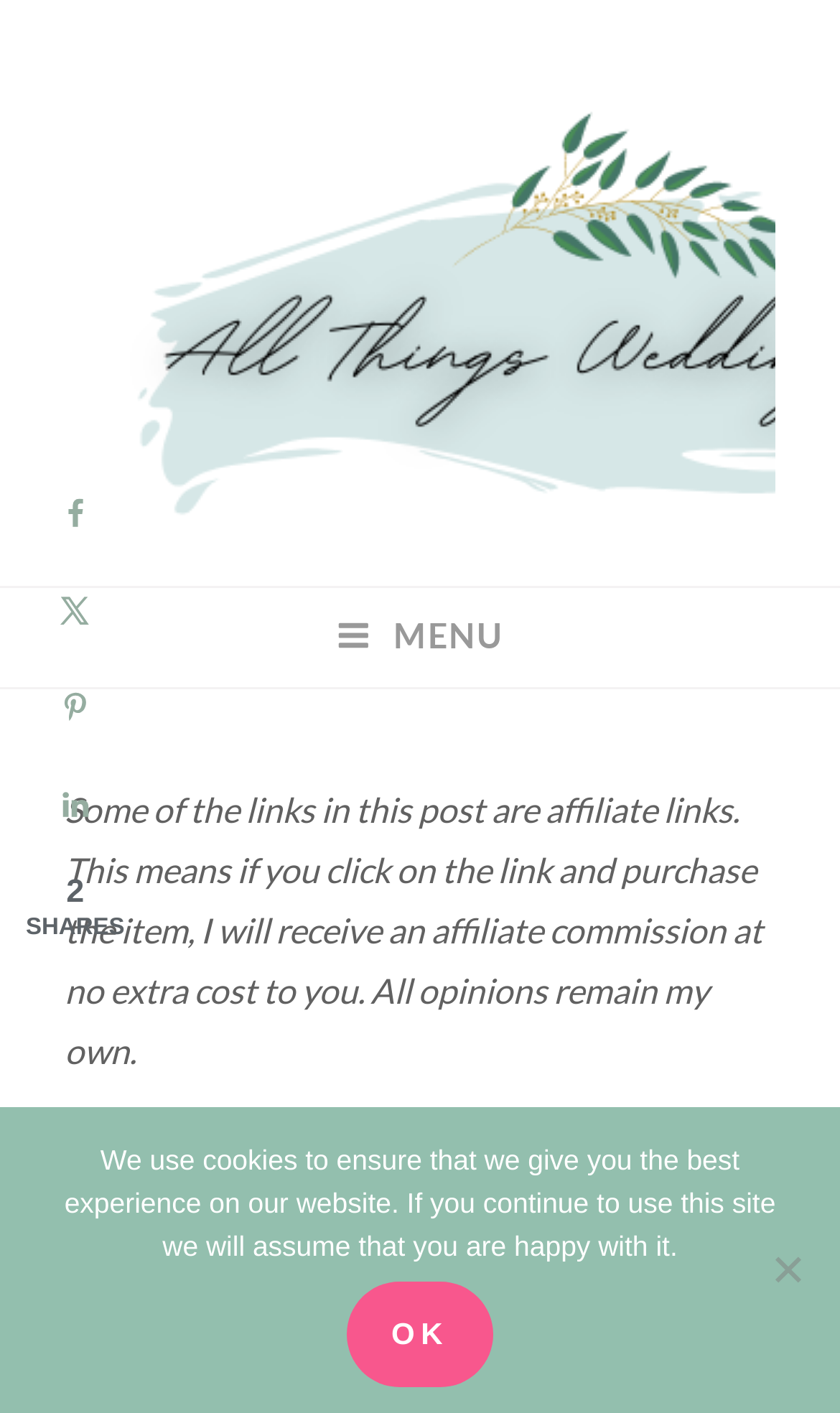Offer a comprehensive description of the webpage’s content and structure.

The webpage appears to be a blog post about finding the perfect wedding shoes. At the top, there is a link to "All Things Wedding Utah" and a subtitle "Bringing Brides And Vendors Together". Below this, there is a button labeled "MENU" that is not expanded. 

To the left of the page, there is a social sharing sidebar with four options: "Share on Facebook", "Share on X", "Save to Pinterest", and "Share on LinkedIn". Each option has a corresponding image. Above these options, there is a label "SHARES". 

The main content of the page starts with a personal anecdote about searching for wedding shoes, followed by a disclaimer about affiliate links. The disclaimer is a lengthy paragraph that explains how affiliate links work and assures readers that all opinions remain the author's own. 

At the very bottom of the page, there is a notification about the use of cookies on the website. The notification includes a link to "Ok" to acknowledge the use of cookies. To the right of this notification, there is a small "No" button.